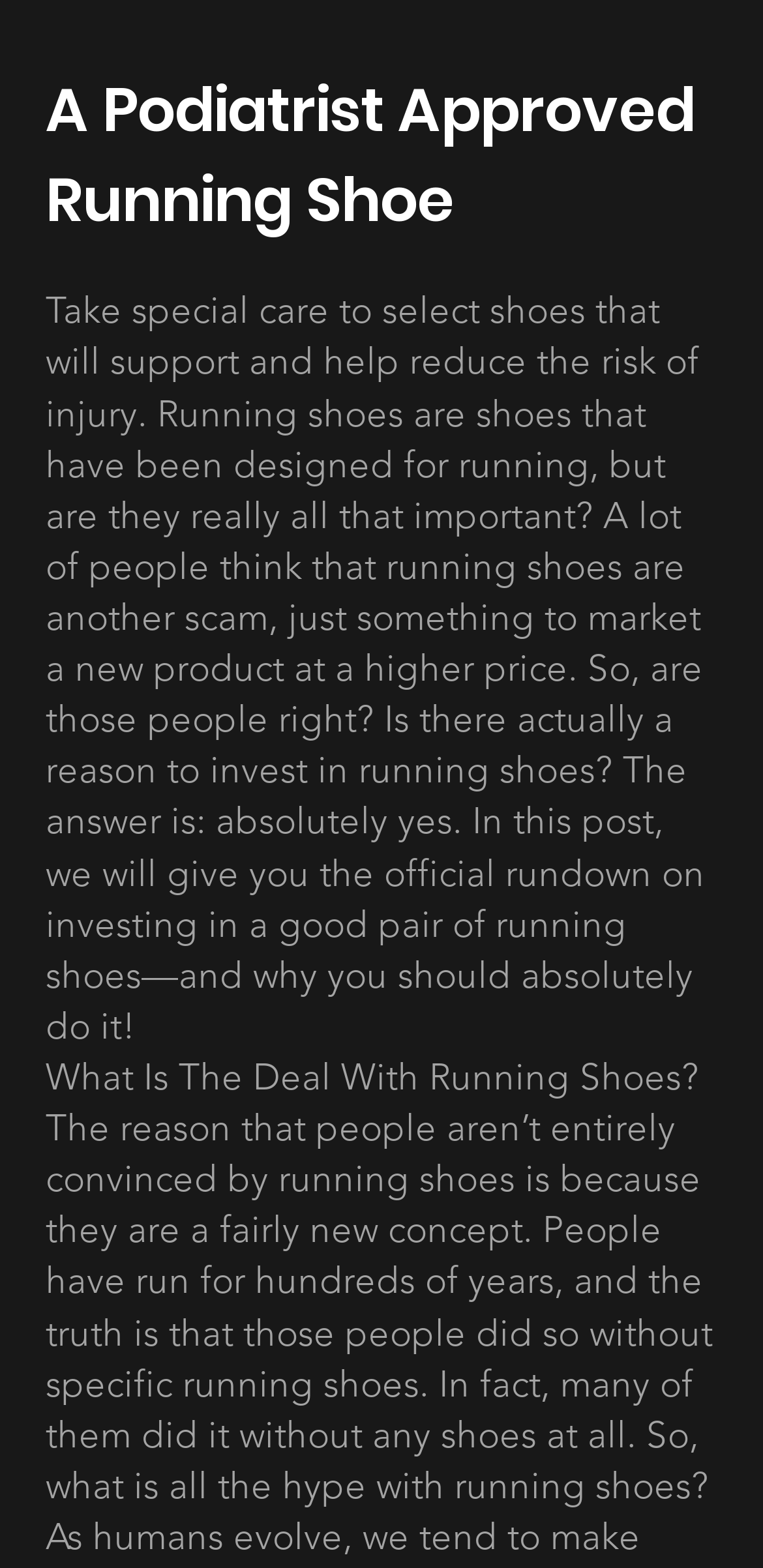Generate the text content of the main headline of the webpage.

A Podiatrist Approved Running Shoe